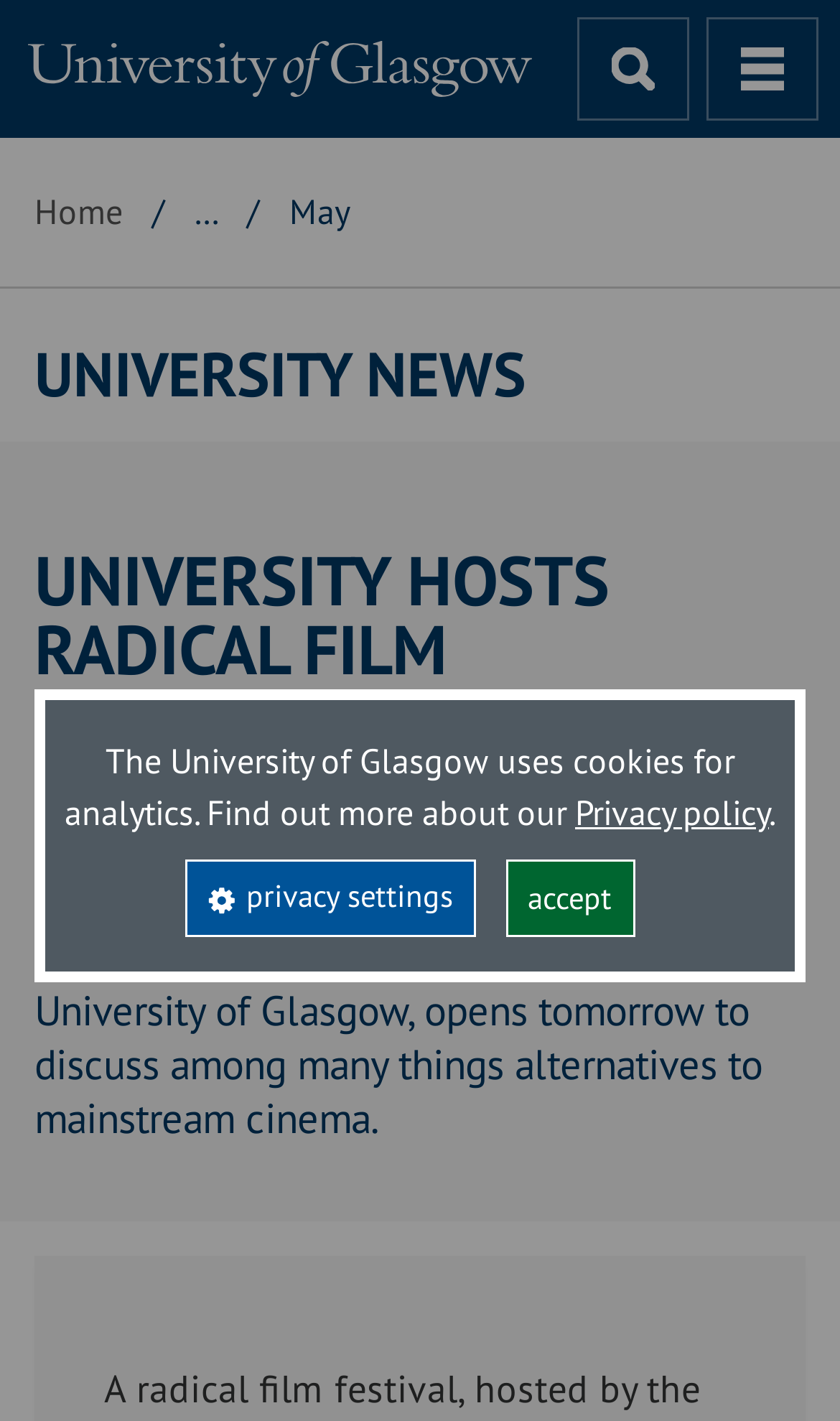Please locate the bounding box coordinates of the element's region that needs to be clicked to follow the instruction: "read more about Radical Film Network". The bounding box coordinates should be provided as four float numbers between 0 and 1, i.e., [left, top, right, bottom].

[0.041, 0.383, 0.959, 0.529]